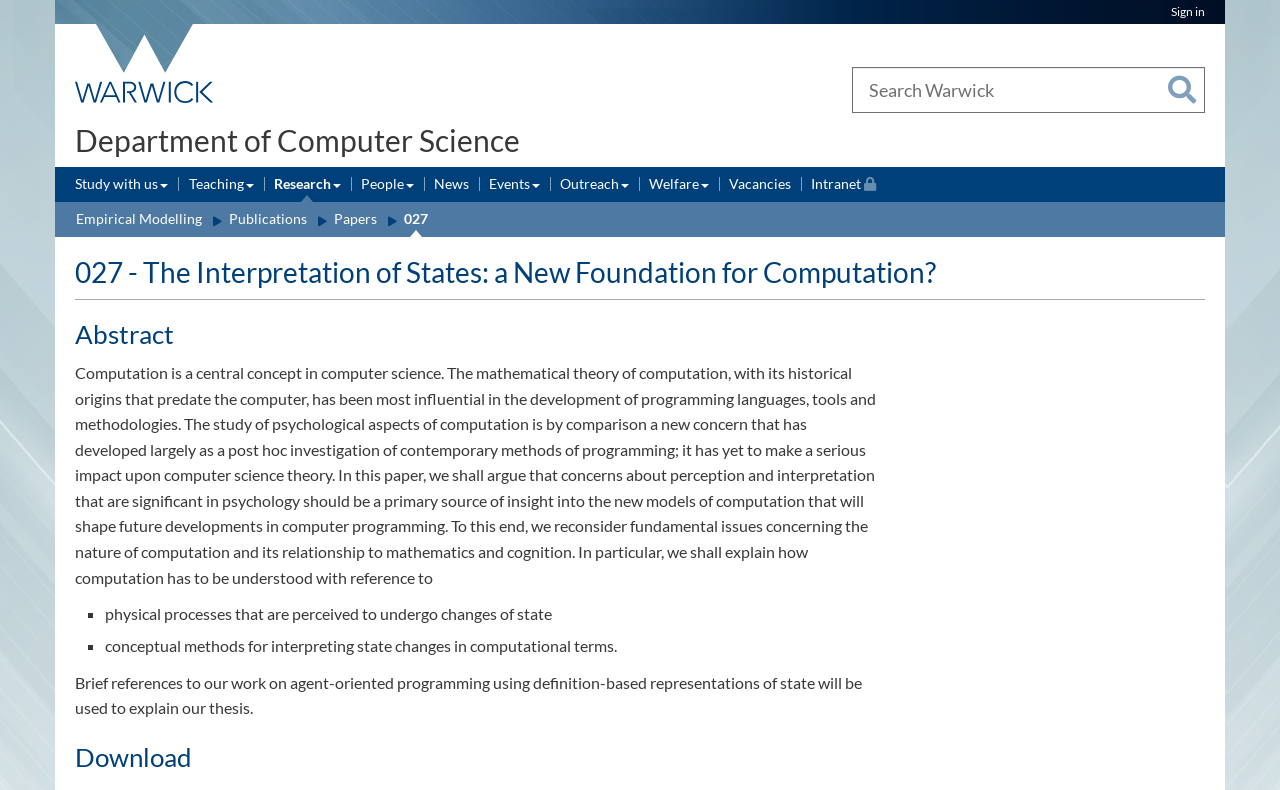Identify the bounding box coordinates for the UI element described by the following text: "Sign in". Provide the coordinates as four float numbers between 0 and 1, in the format [left, top, right, bottom].

[0.915, 0.005, 0.941, 0.024]